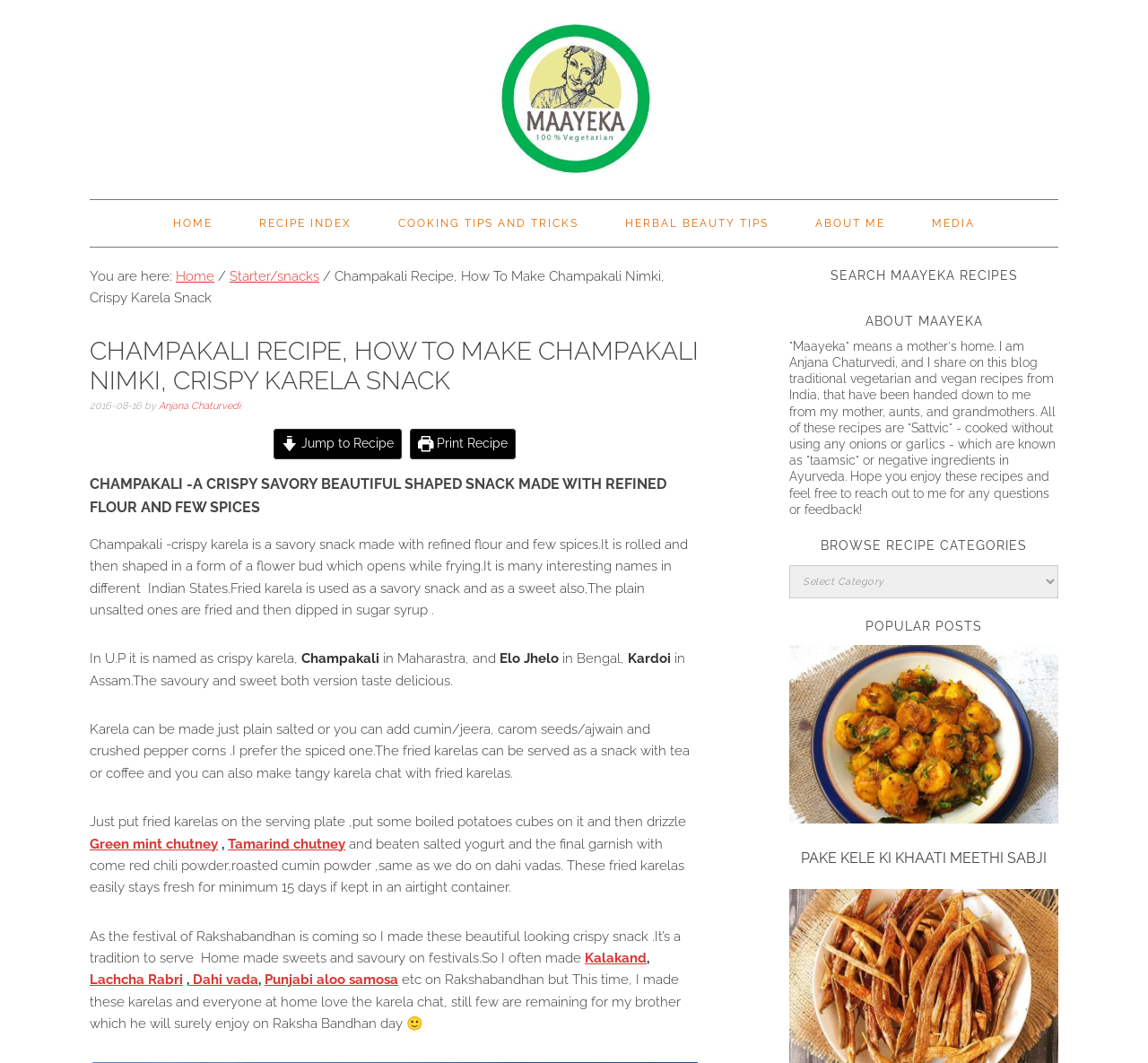Determine the bounding box coordinates of the element's region needed to click to follow the instruction: "Search for recipes". Provide these coordinates as four float numbers between 0 and 1, formatted as [left, top, right, bottom].

[0.688, 0.531, 0.922, 0.563]